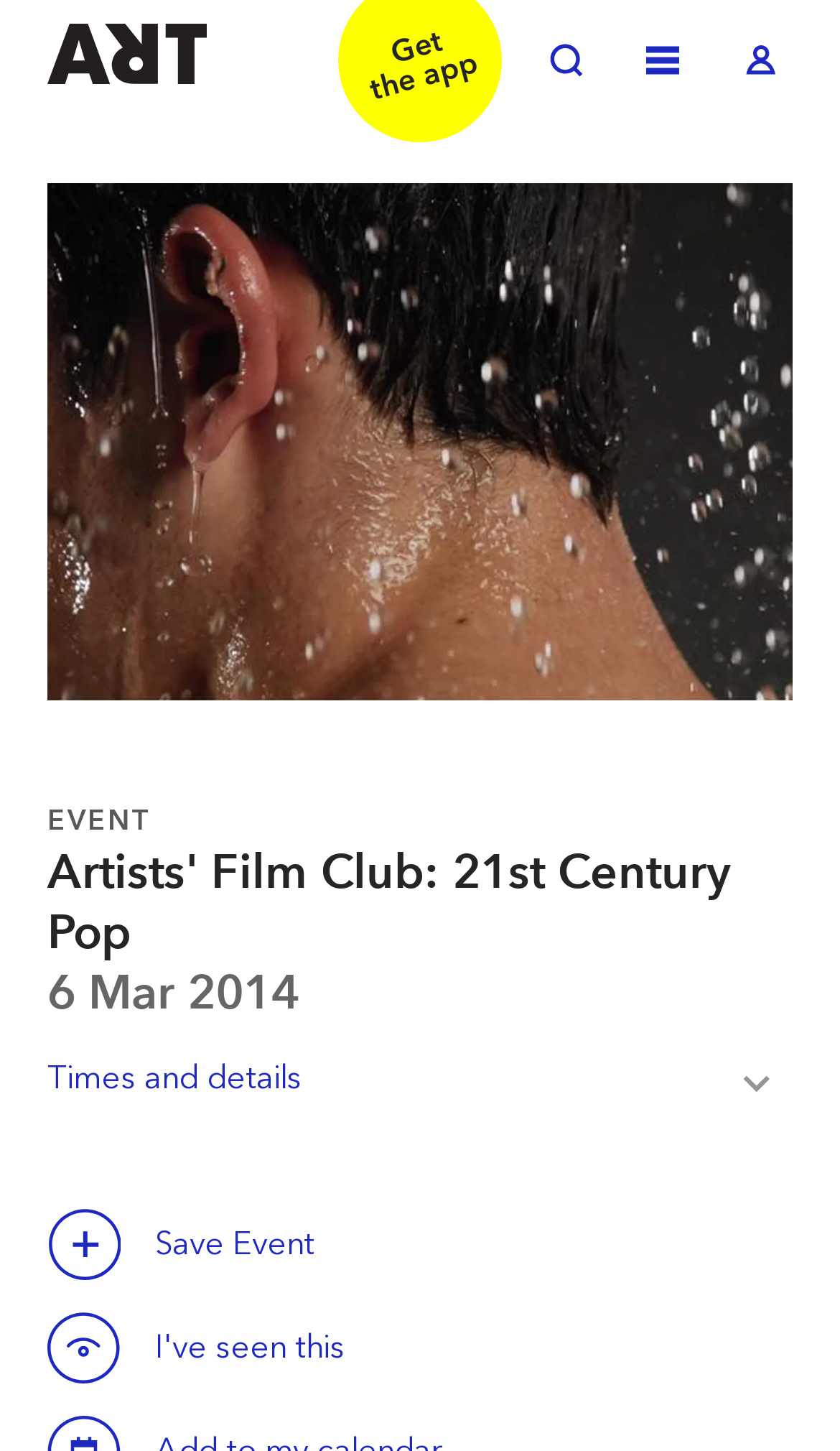Based on the visual content of the image, answer the question thoroughly: How many navigation links are at the top of the page?

There are three navigation links at the top of the page, namely 'Welcome to ArtRabbit', 'Toggle Search', and 'Toggle Menu', which are located horizontally next to each other.